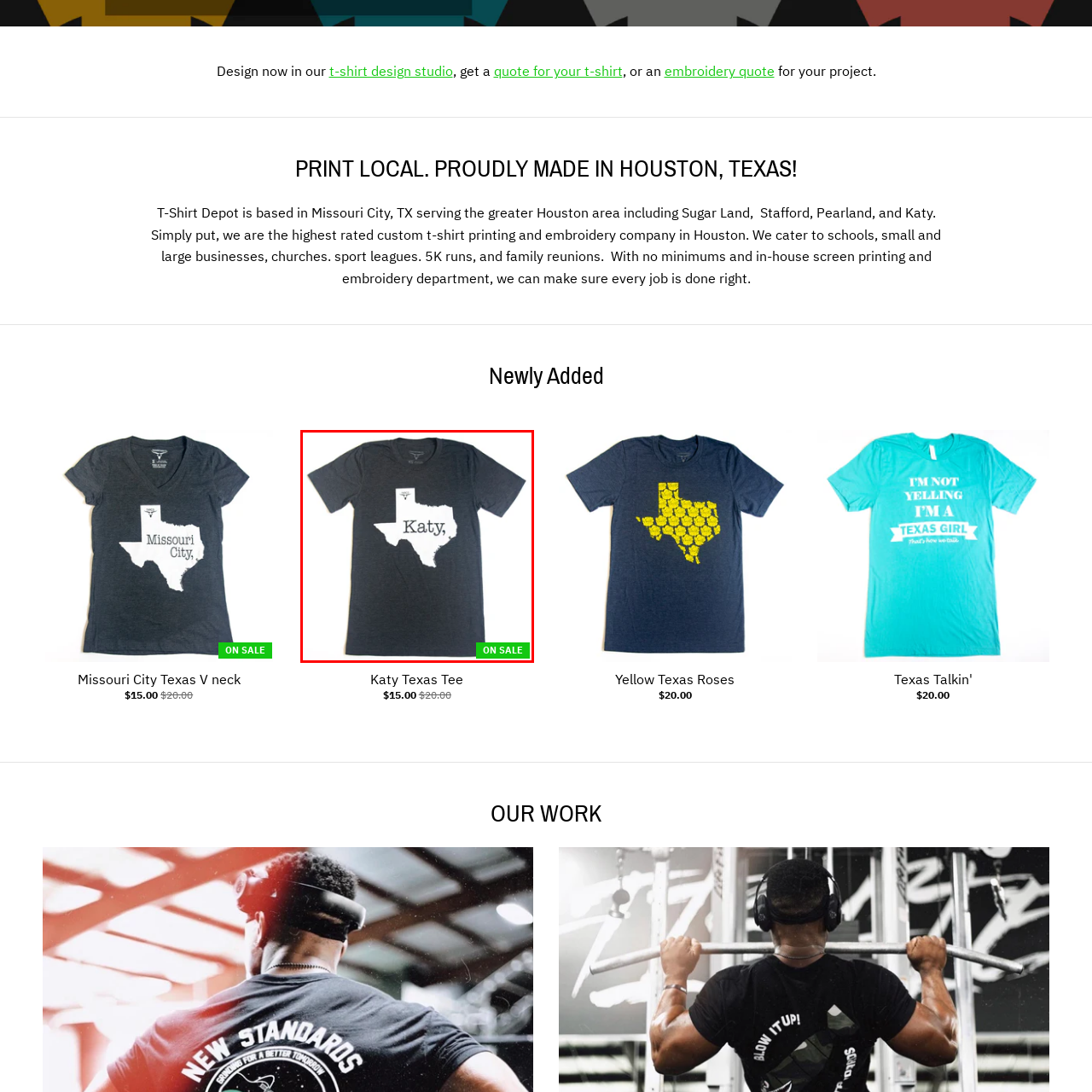Deliver a detailed account of the image that lies within the red box.

This image showcases a stylish grey t-shirt featuring a bold design of the state of Texas, prominently highlighting the city of "Katy" in white. The t-shirt embodies a modern, casual aesthetic perfect for showing local pride. A vibrant green "ON SALE" badge in the bottom right corner indicates that this item is currently available at a discounted price. This shirt not only makes a fashion statement but also serves as a great gift for residents or fans of Katy, Texas.